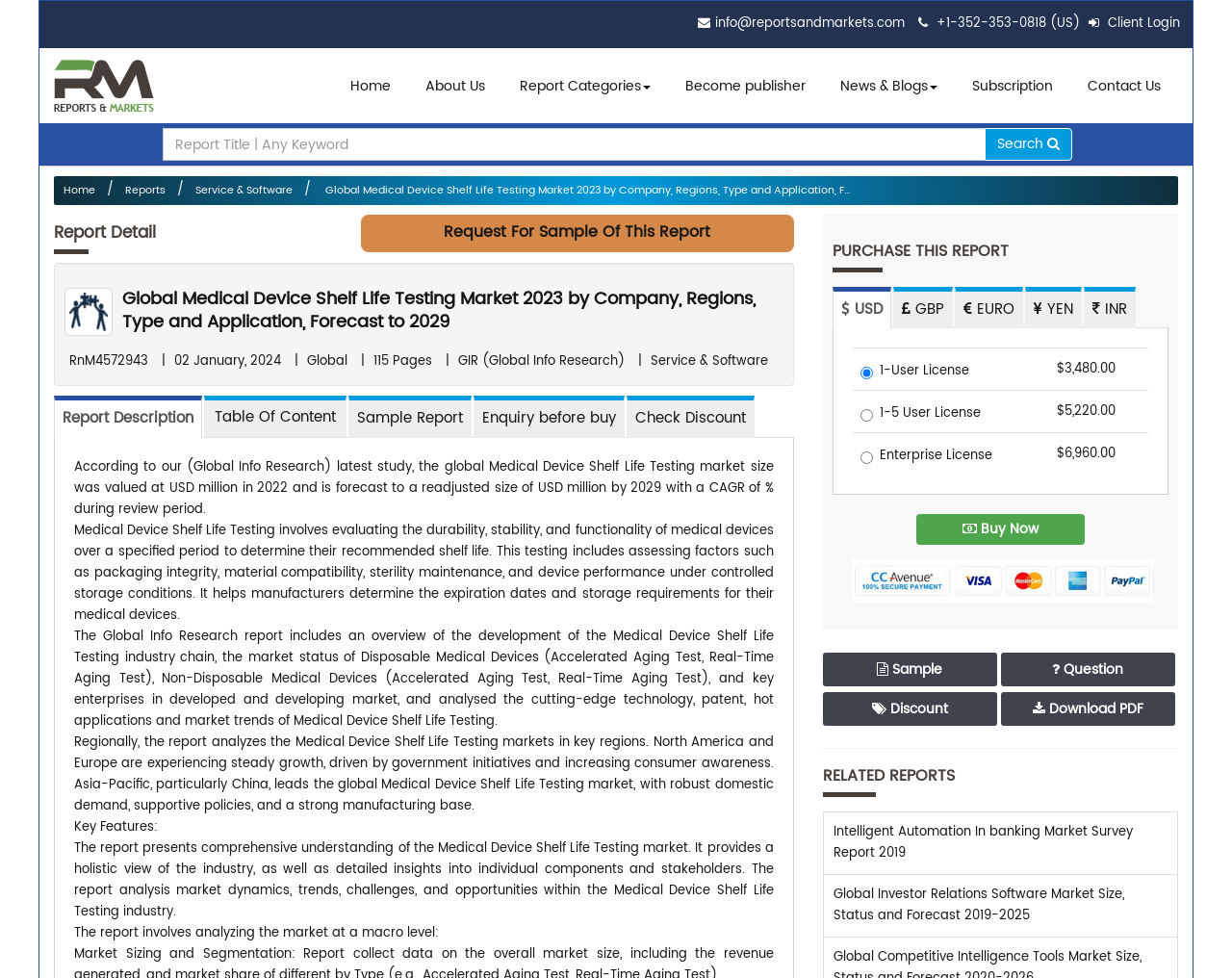How many types of licenses are available?
Please answer the question with as much detail and depth as you can.

The number of types of licenses can be determined by counting the number of radio buttons in the table element with the text '1-User License', '1-5 User License', and 'Enterprise License'.